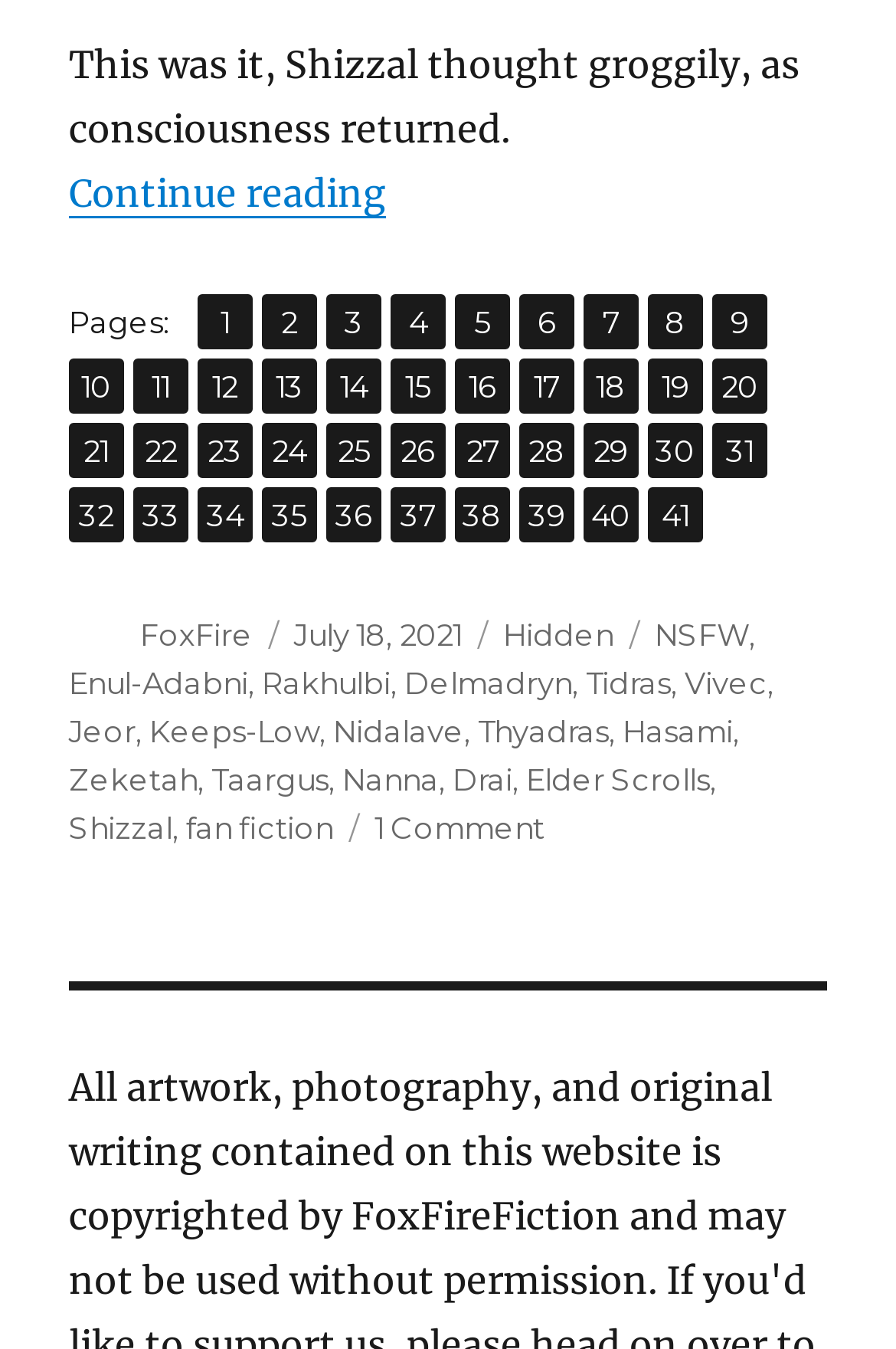Could you locate the bounding box coordinates for the section that should be clicked to accomplish this task: "View tag Enul-Adabni".

[0.077, 0.492, 0.277, 0.519]